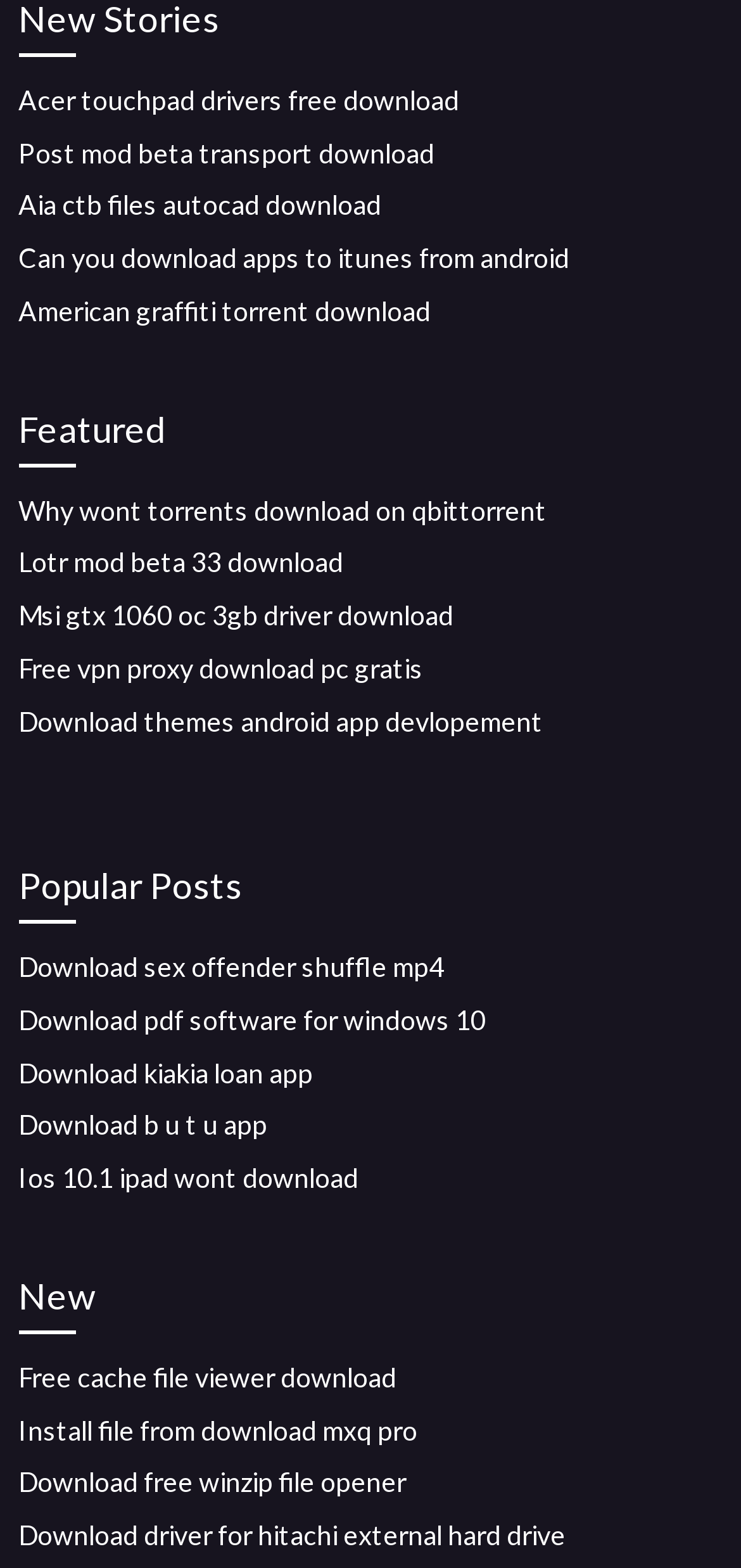Identify the bounding box coordinates of the section that should be clicked to achieve the task described: "Download Acer touchpad drivers".

[0.025, 0.053, 0.62, 0.074]